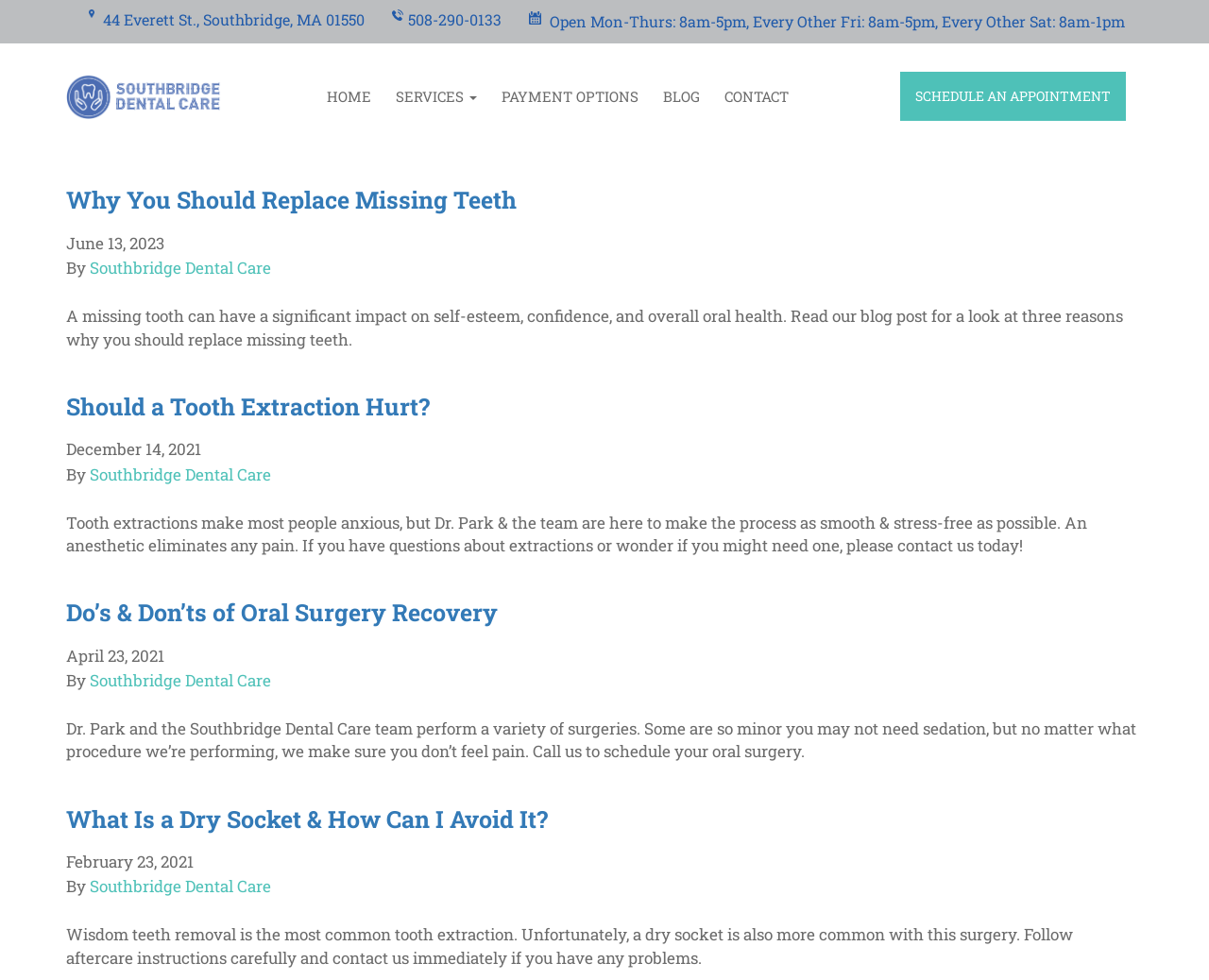Highlight the bounding box coordinates of the region I should click on to meet the following instruction: "View the services page".

[0.317, 0.079, 0.404, 0.119]